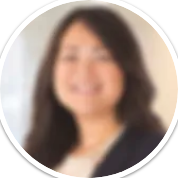Where is the event likely taking place? Observe the screenshot and provide a one-word or short phrase answer.

Corporate or networking event